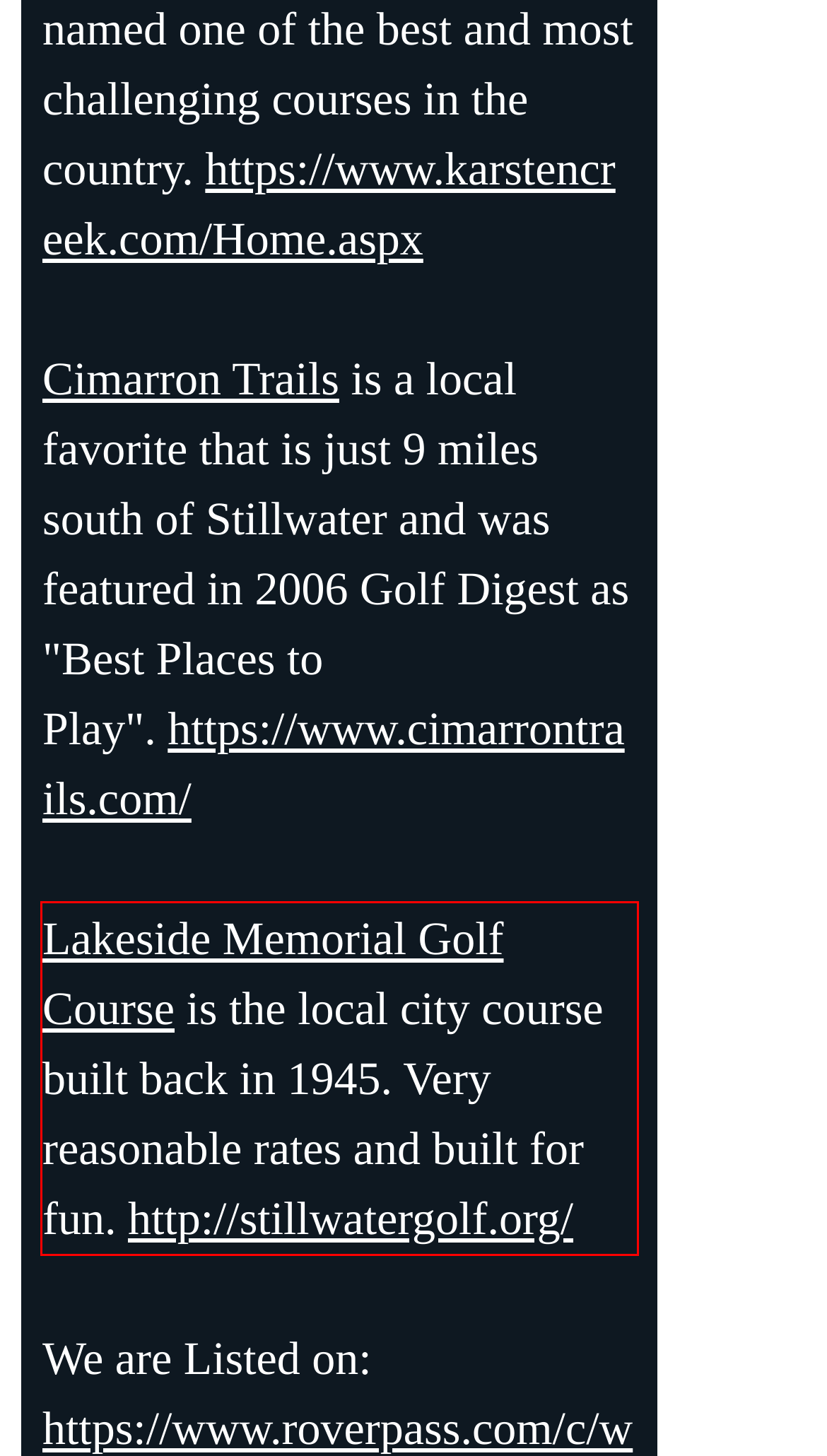Please analyze the provided webpage screenshot and perform OCR to extract the text content from the red rectangle bounding box.

Lakeside Memorial Golf Course is the local city course built back in 1945. Very reasonable rates and built for fun. http://stillwatergolf.org/